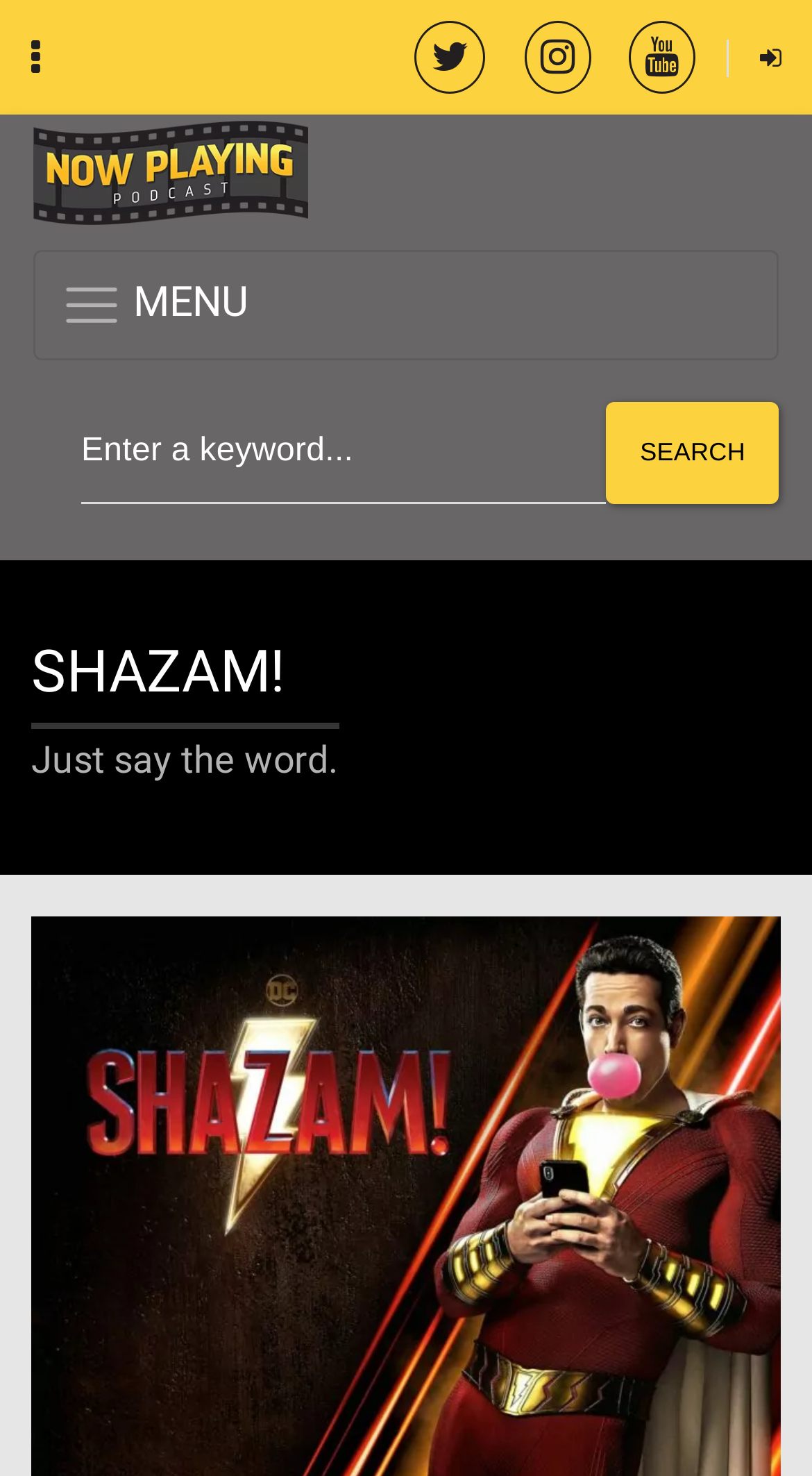Provide the bounding box coordinates of the HTML element this sentence describes: "parent_node: MENU". The bounding box coordinates consist of four float numbers between 0 and 1, i.e., [left, top, right, bottom].

[0.041, 0.106, 0.959, 0.148]